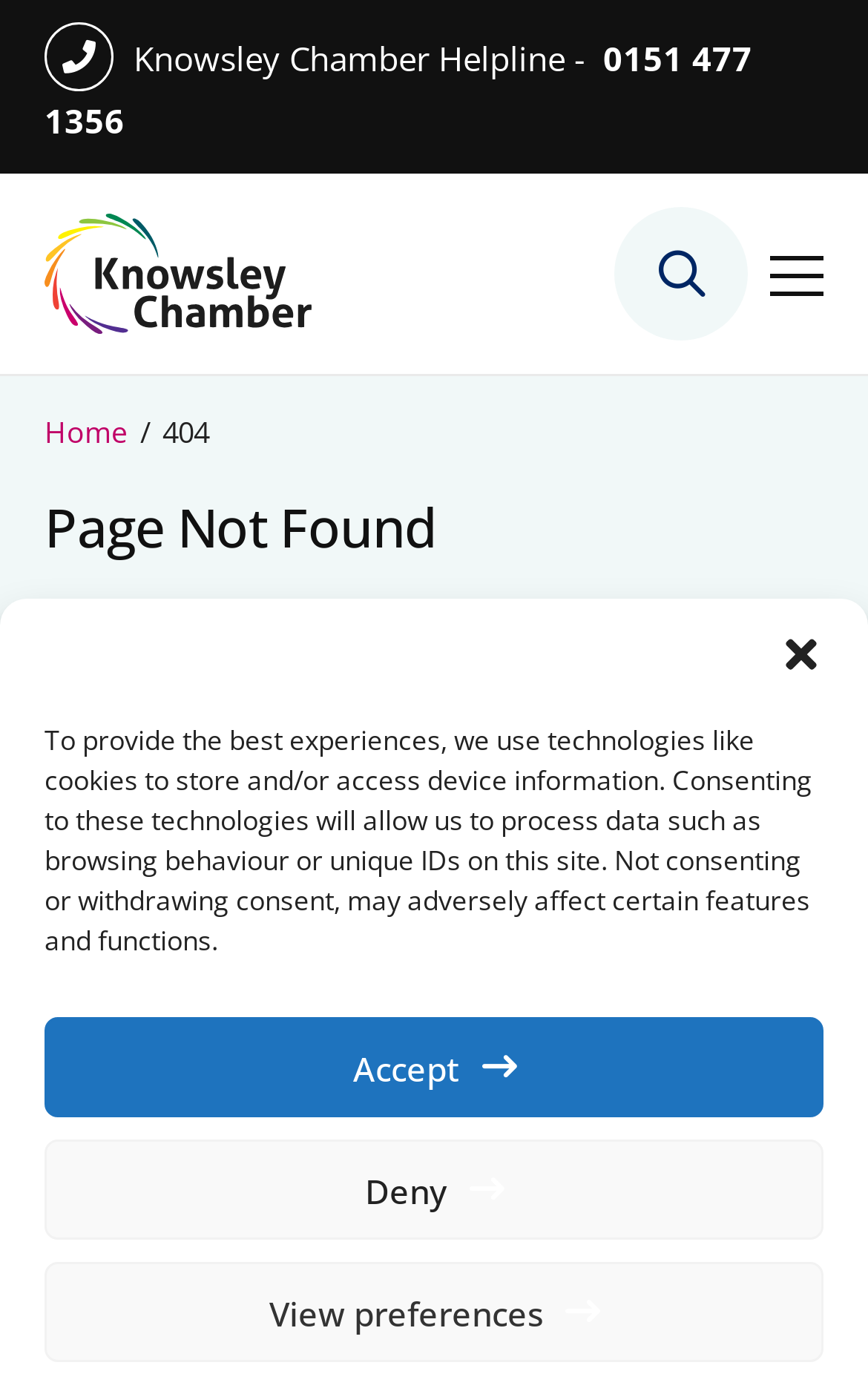Please provide the bounding box coordinates for the element that needs to be clicked to perform the following instruction: "Call the helpline". The coordinates should be given as four float numbers between 0 and 1, i.e., [left, top, right, bottom].

[0.051, 0.026, 0.867, 0.102]